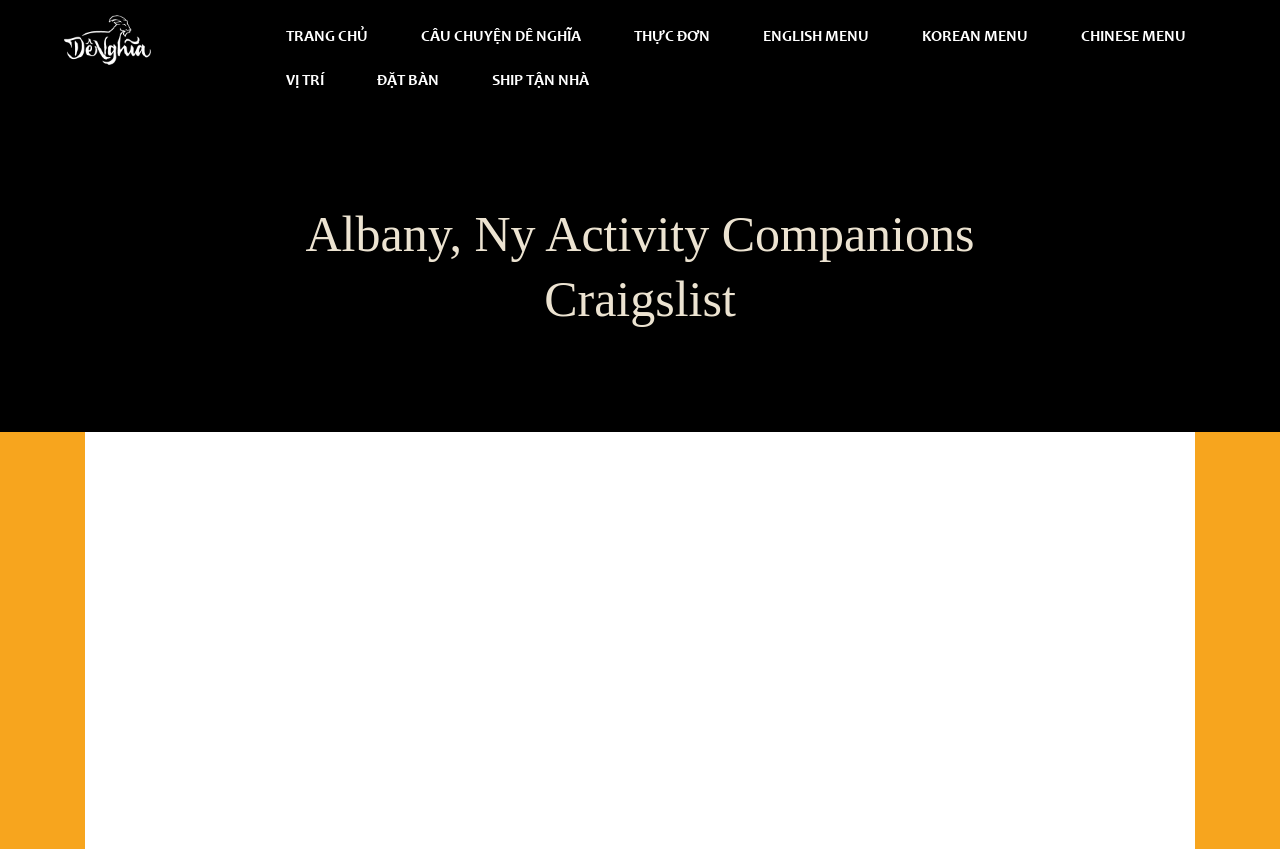Identify the headline of the webpage and generate its text content.

Albany, Ny Activity Companions Craigslist